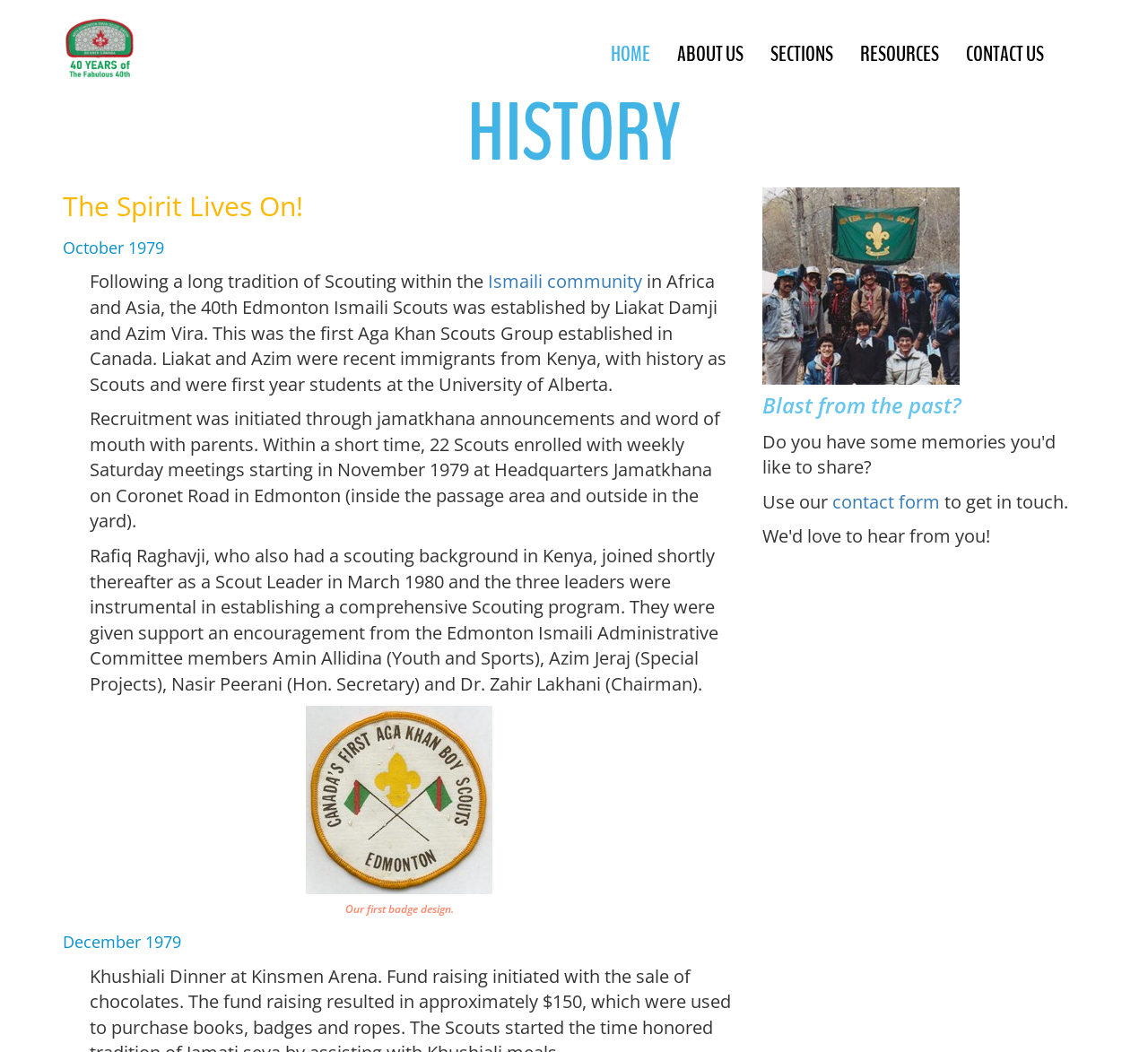Please give a one-word or short phrase response to the following question: 
What is the name of the scouts group?

40th Edmonton Ismaili Scouts